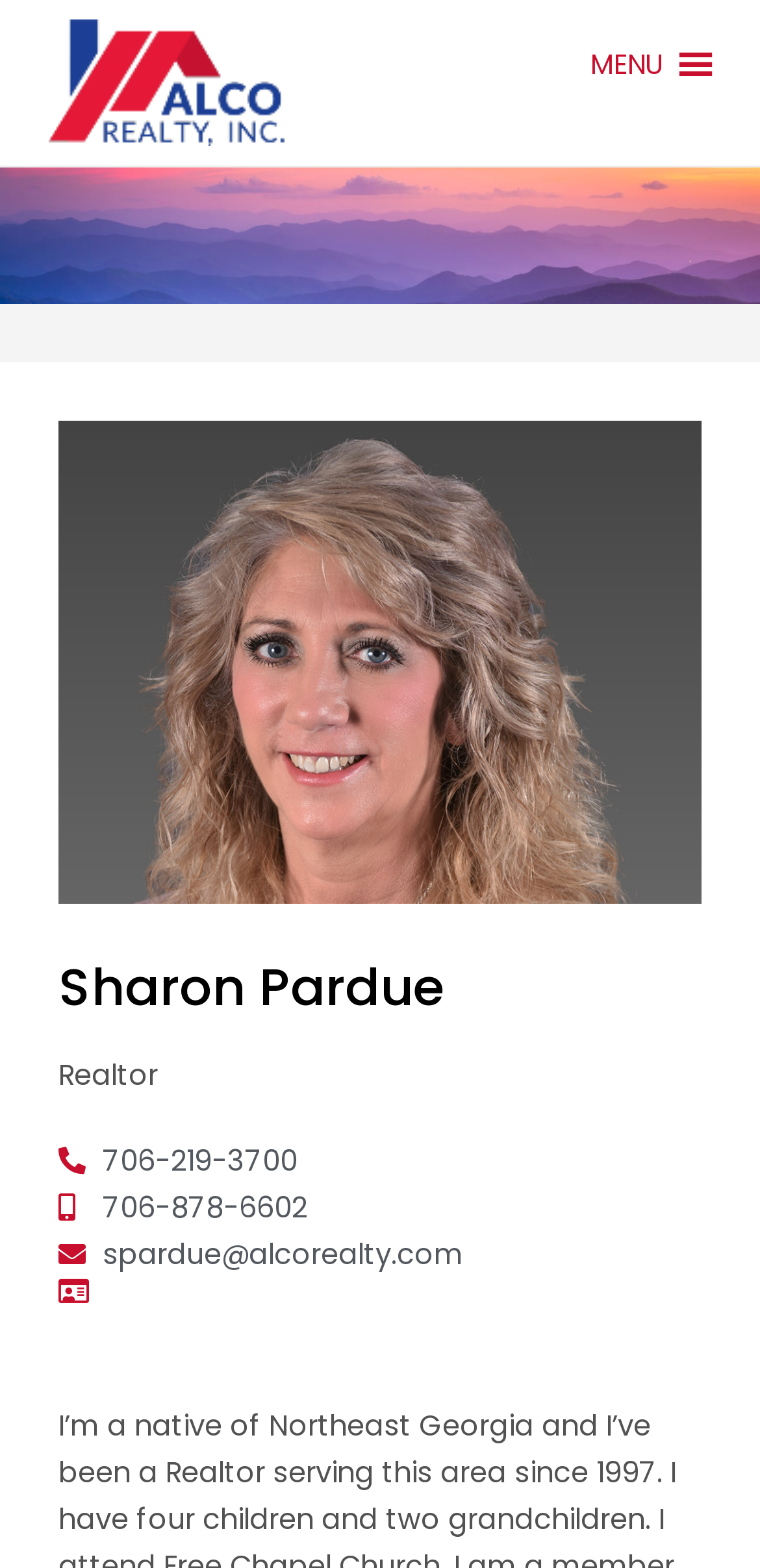How many links are there in the top section?
Answer with a single word or short phrase according to what you see in the image.

1